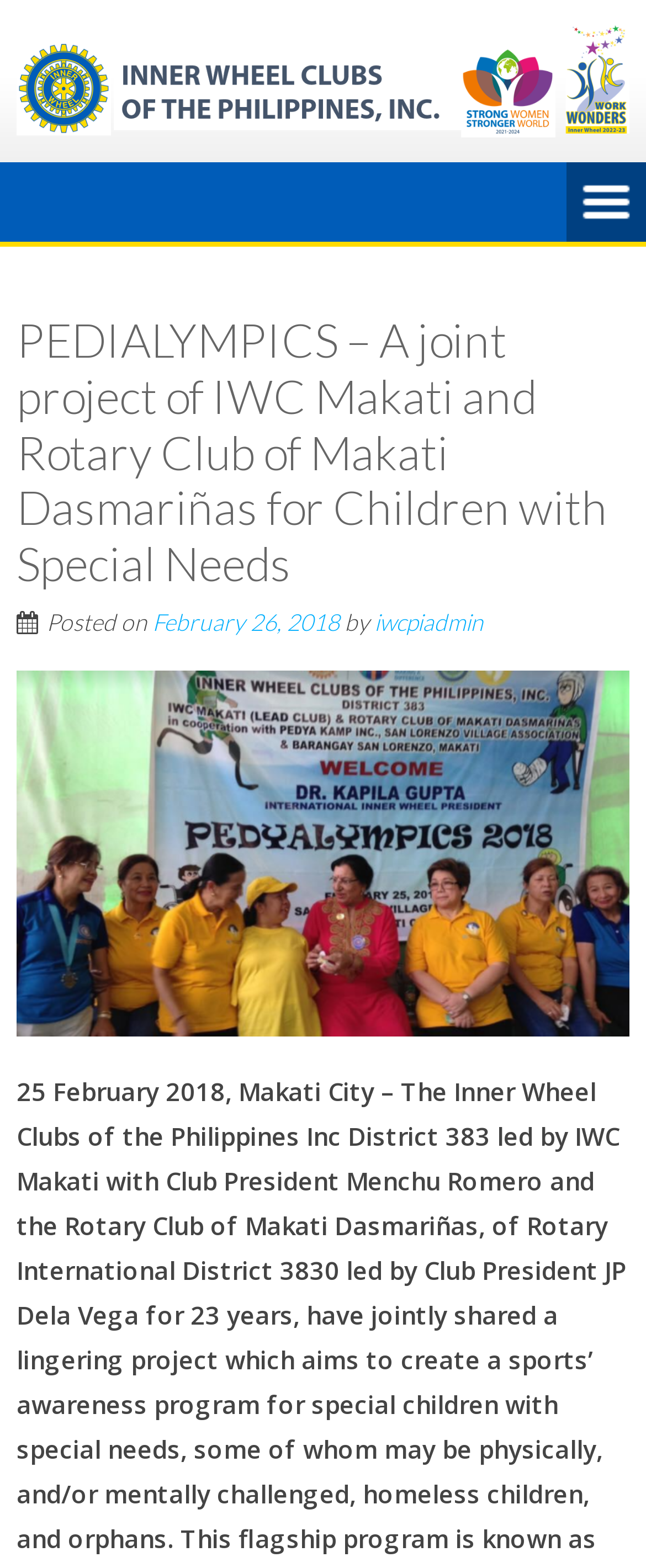Given the element description "iwcpiadmin" in the screenshot, predict the bounding box coordinates of that UI element.

[0.579, 0.388, 0.749, 0.406]